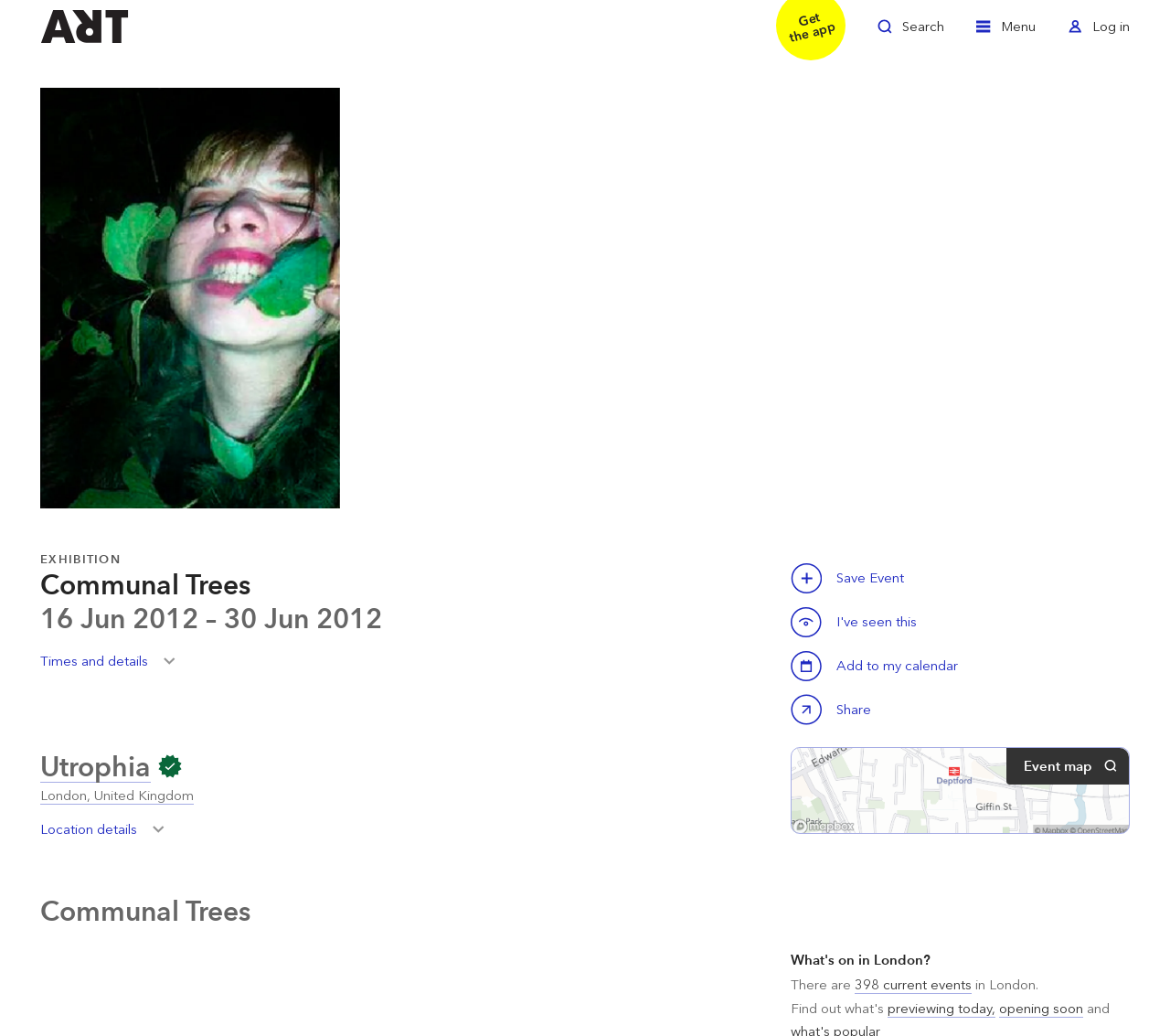What is the name of the exhibition?
Please provide a single word or phrase in response based on the screenshot.

Communal Trees